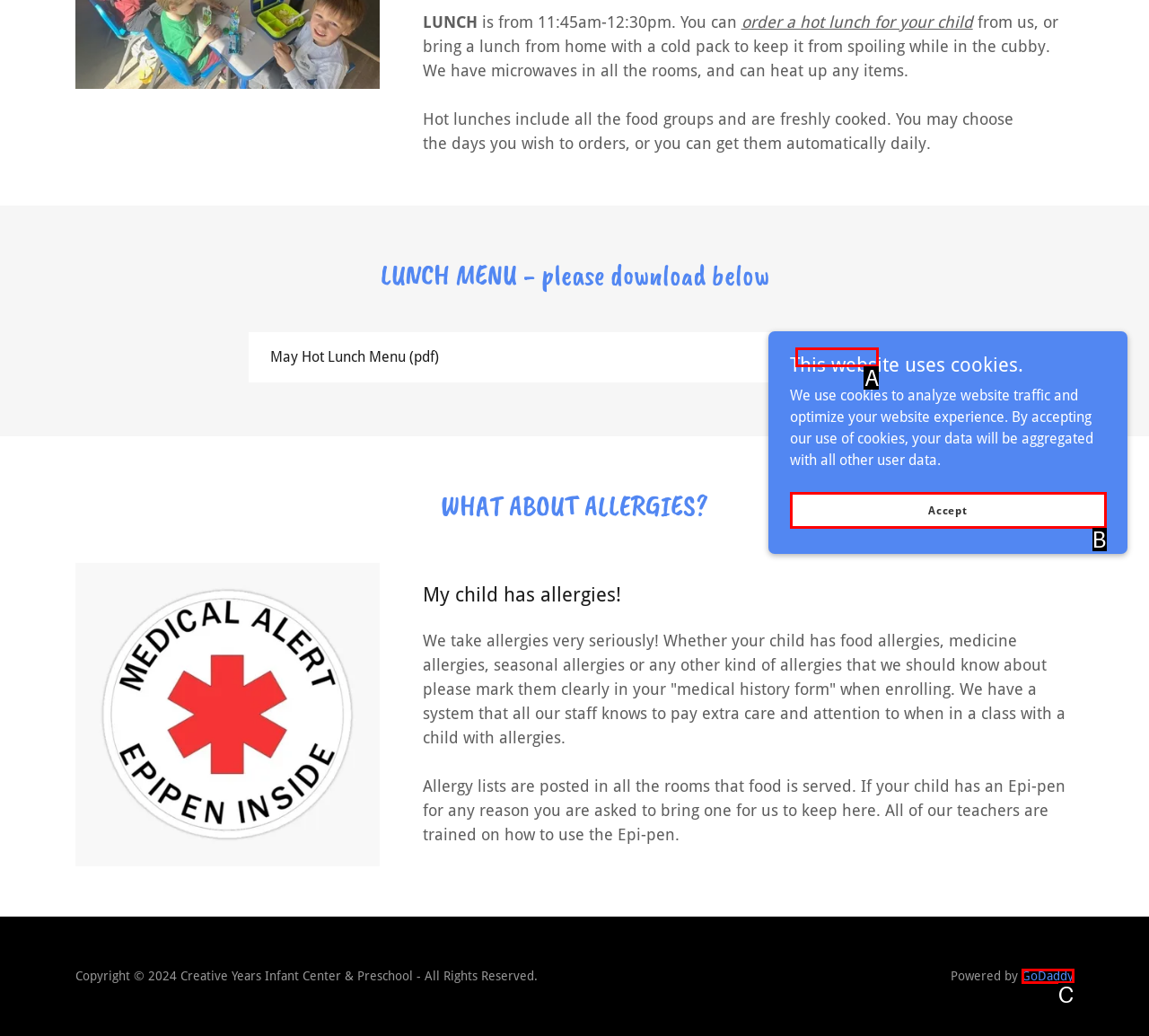Identify the HTML element that matches the description: GoDaddy. Provide the letter of the correct option from the choices.

C